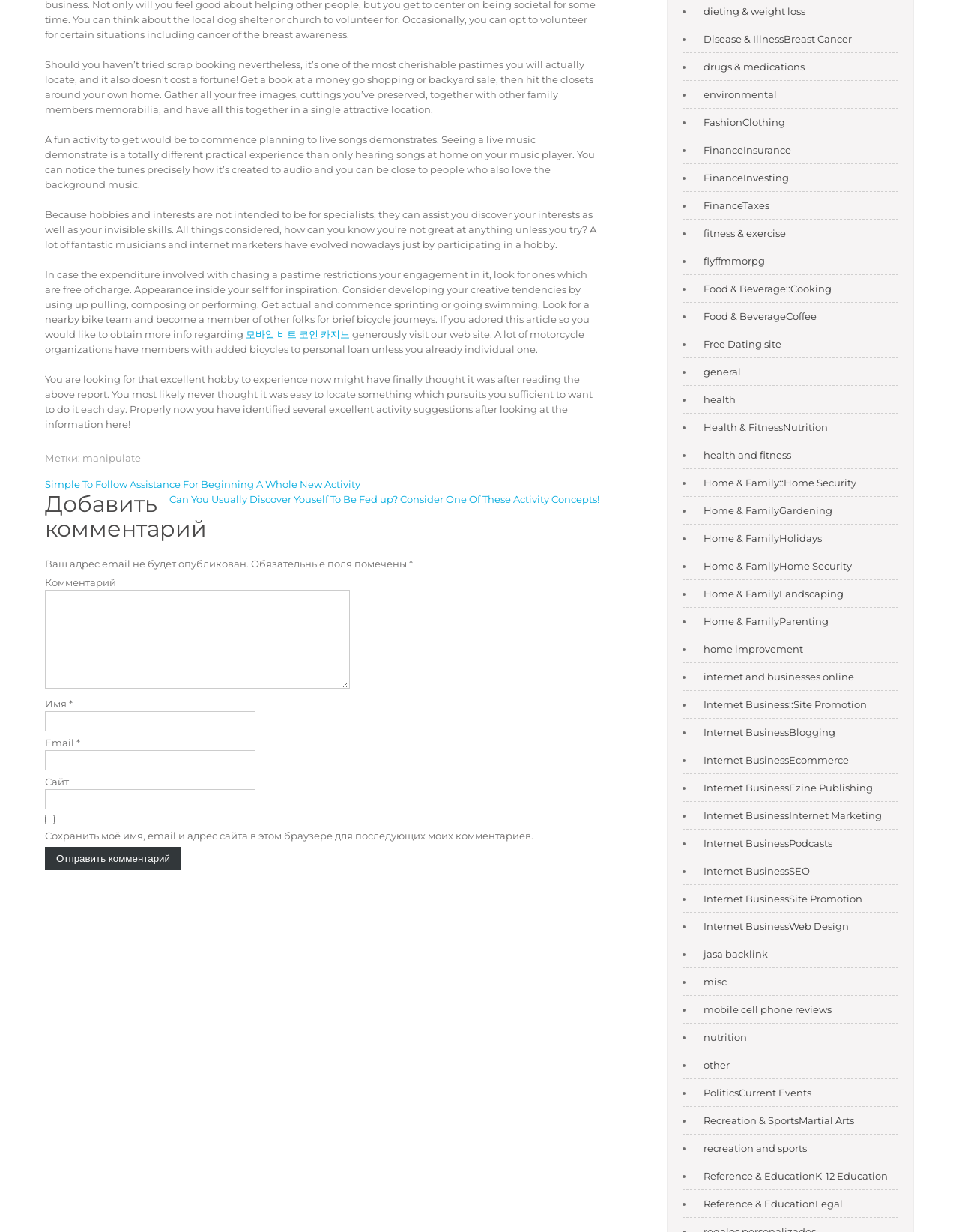Identify the bounding box coordinates for the element you need to click to achieve the following task: "Click the link to read about mobile bit coin casino". The coordinates must be four float values ranging from 0 to 1, formatted as [left, top, right, bottom].

[0.256, 0.267, 0.365, 0.276]